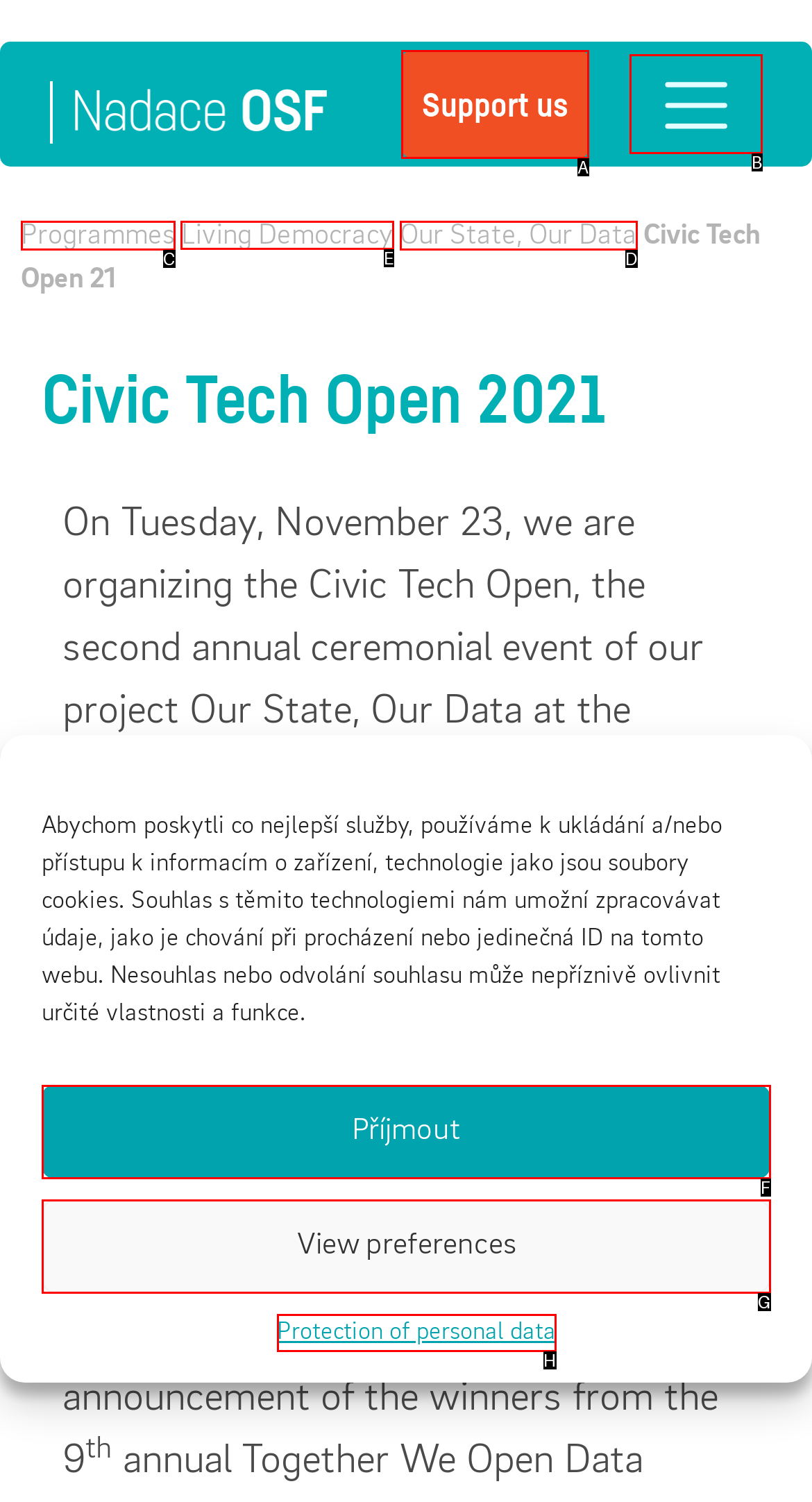Identify the correct HTML element to click to accomplish this task: Learn about Living Democracy
Respond with the letter corresponding to the correct choice.

E